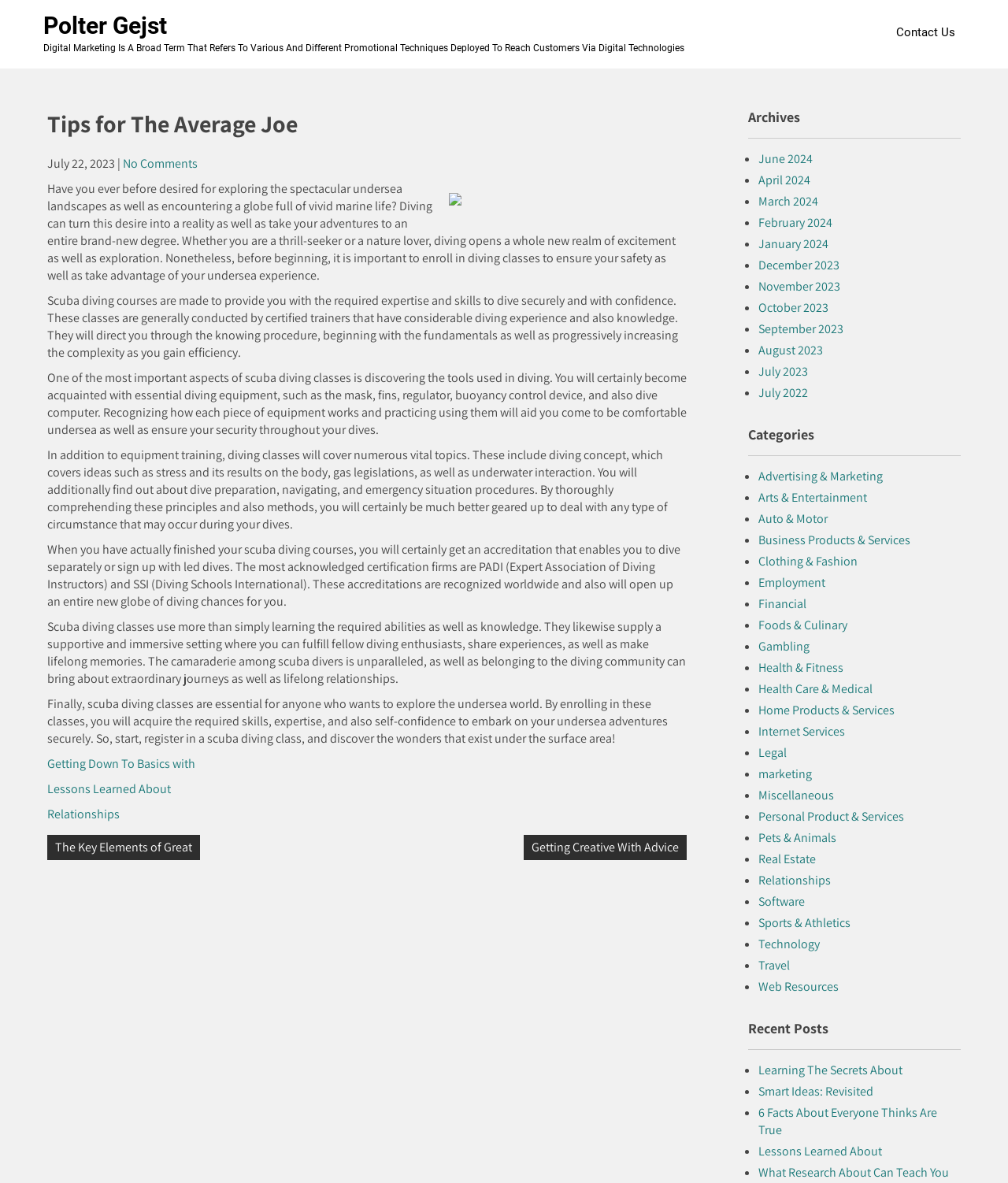Please identify the bounding box coordinates of the element that needs to be clicked to execute the following command: "navigate to the 'Archives' section". Provide the bounding box using four float numbers between 0 and 1, formatted as [left, top, right, bottom].

[0.742, 0.091, 0.953, 0.34]